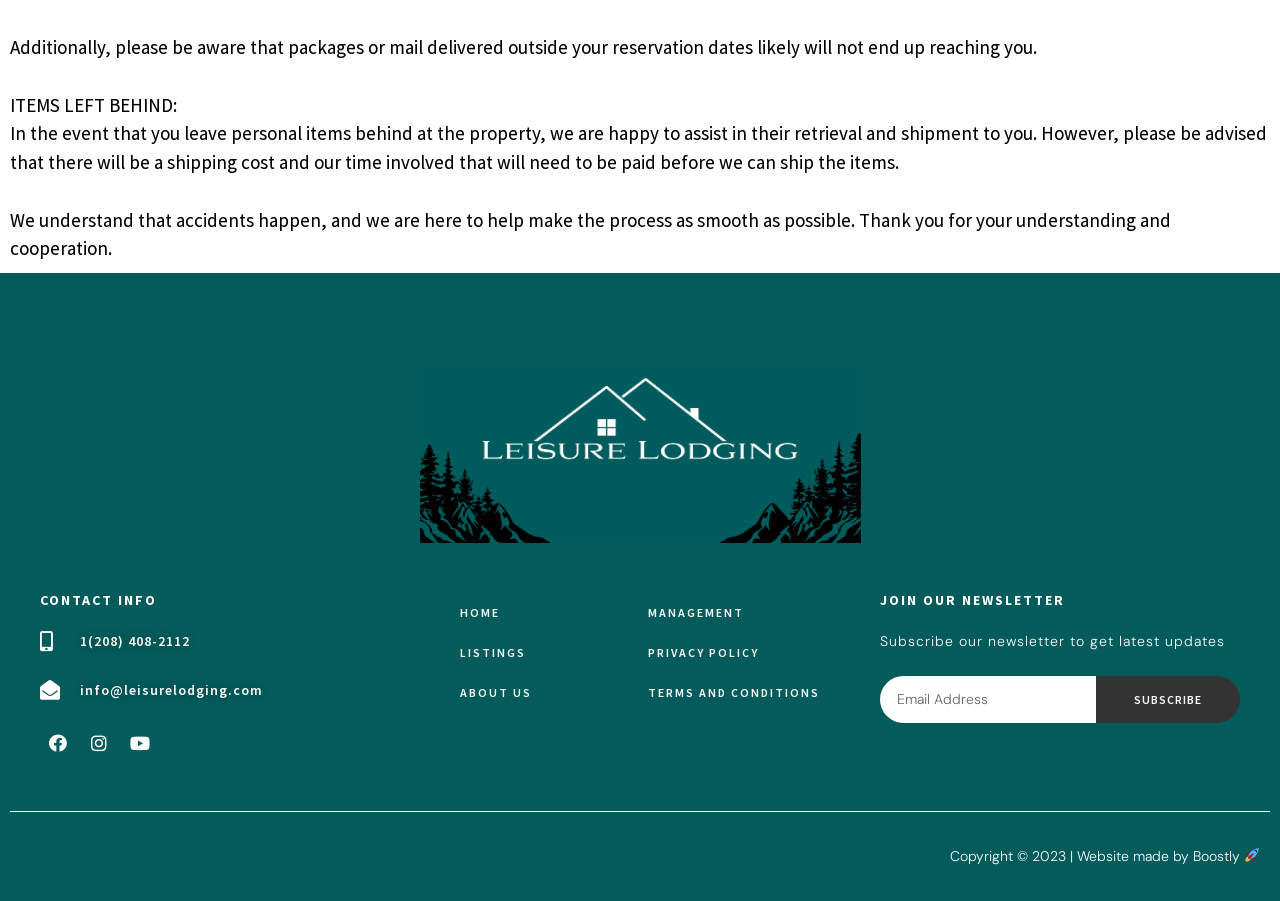Predict the bounding box coordinates of the UI element that matches this description: "parent_node: Email name="form_fields[email]" placeholder="Email Address"". The coordinates should be in the format [left, top, right, bottom] with each value between 0 and 1.

[0.687, 0.75, 0.856, 0.803]